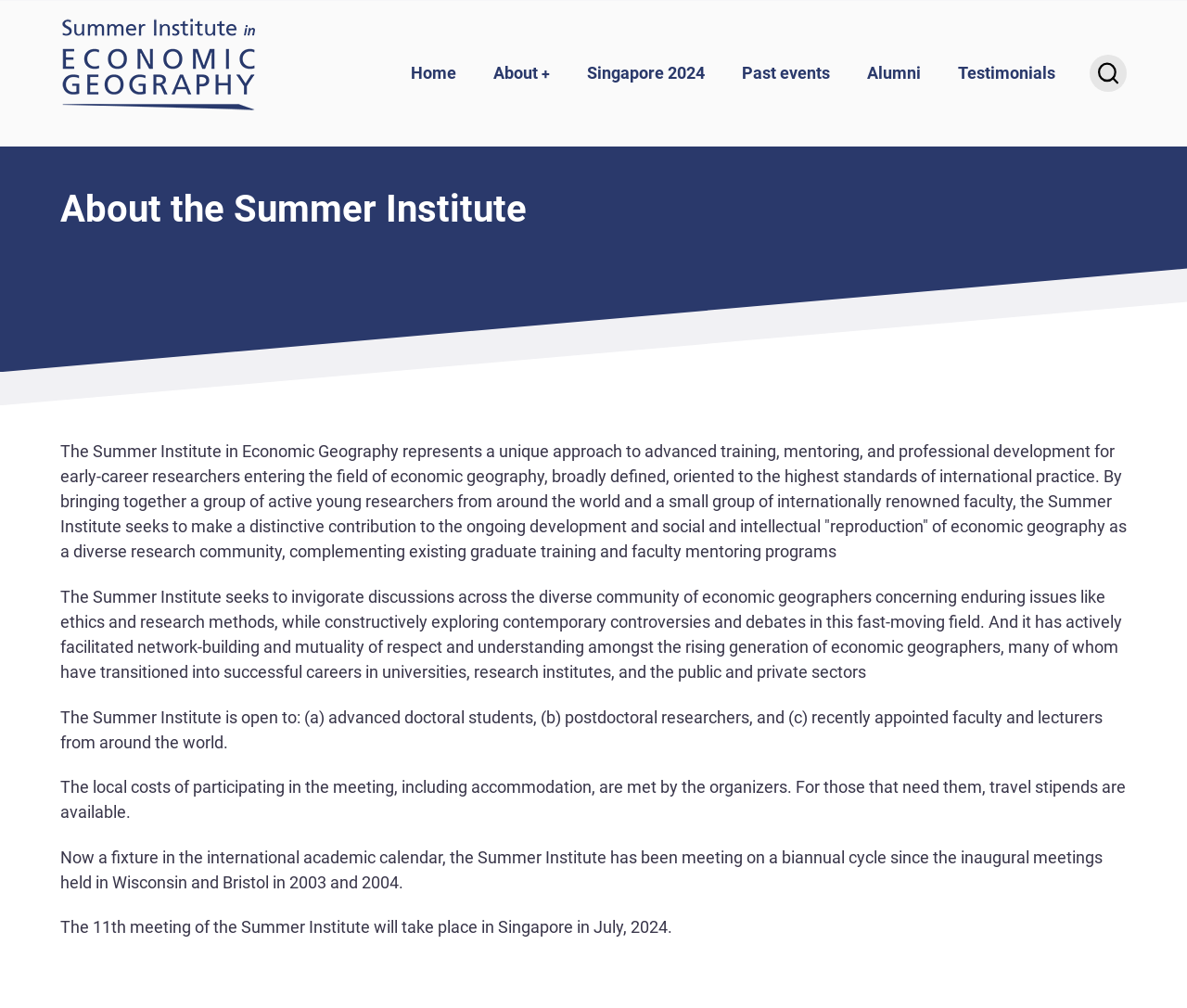What is provided to participants by the organizers?
Please respond to the question with as much detail as possible.

The webpage states that the local costs of participating in the meeting, including accommodation, are met by the organizers, and for those that need them, travel stipends are available.